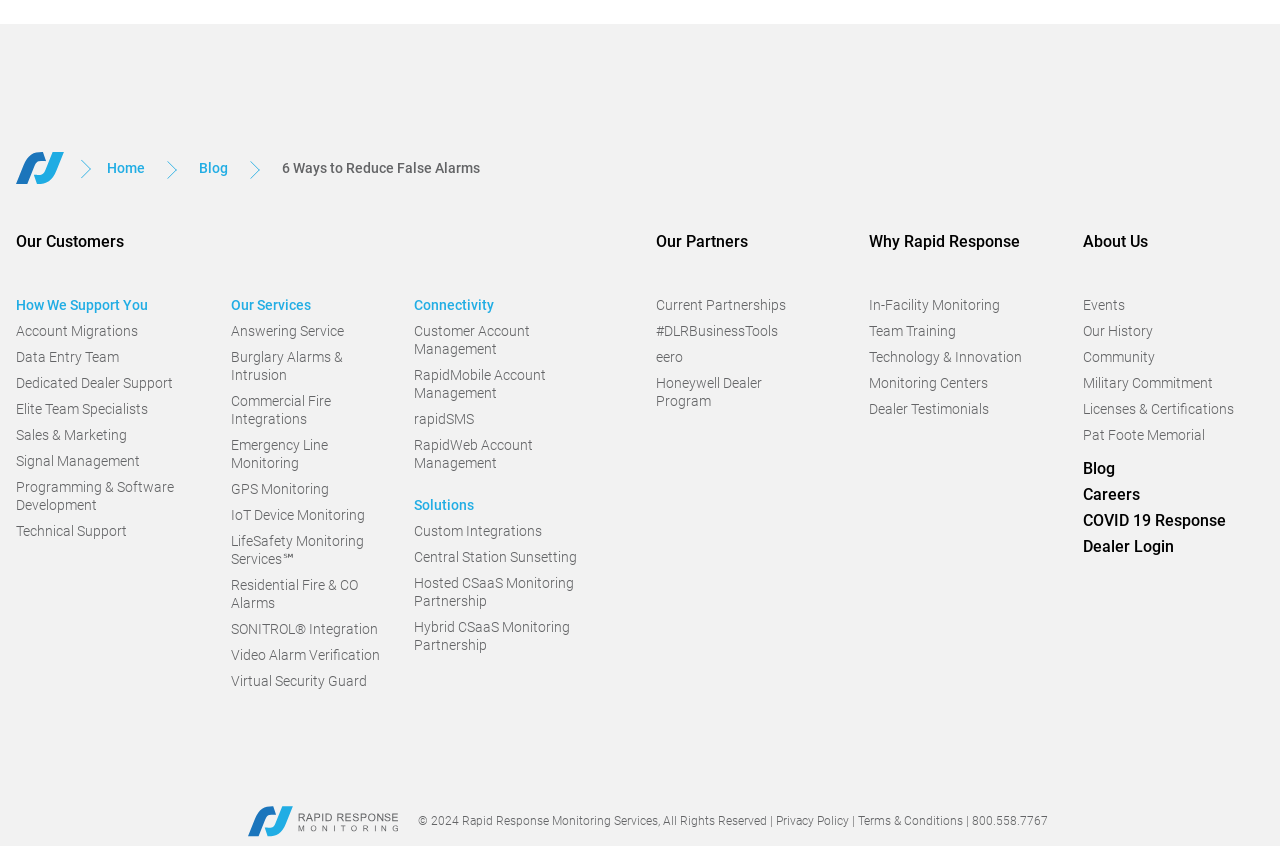Pinpoint the bounding box coordinates of the clickable element needed to complete the instruction: "Click on Home". The coordinates should be provided as four float numbers between 0 and 1: [left, top, right, bottom].

[0.084, 0.189, 0.113, 0.208]